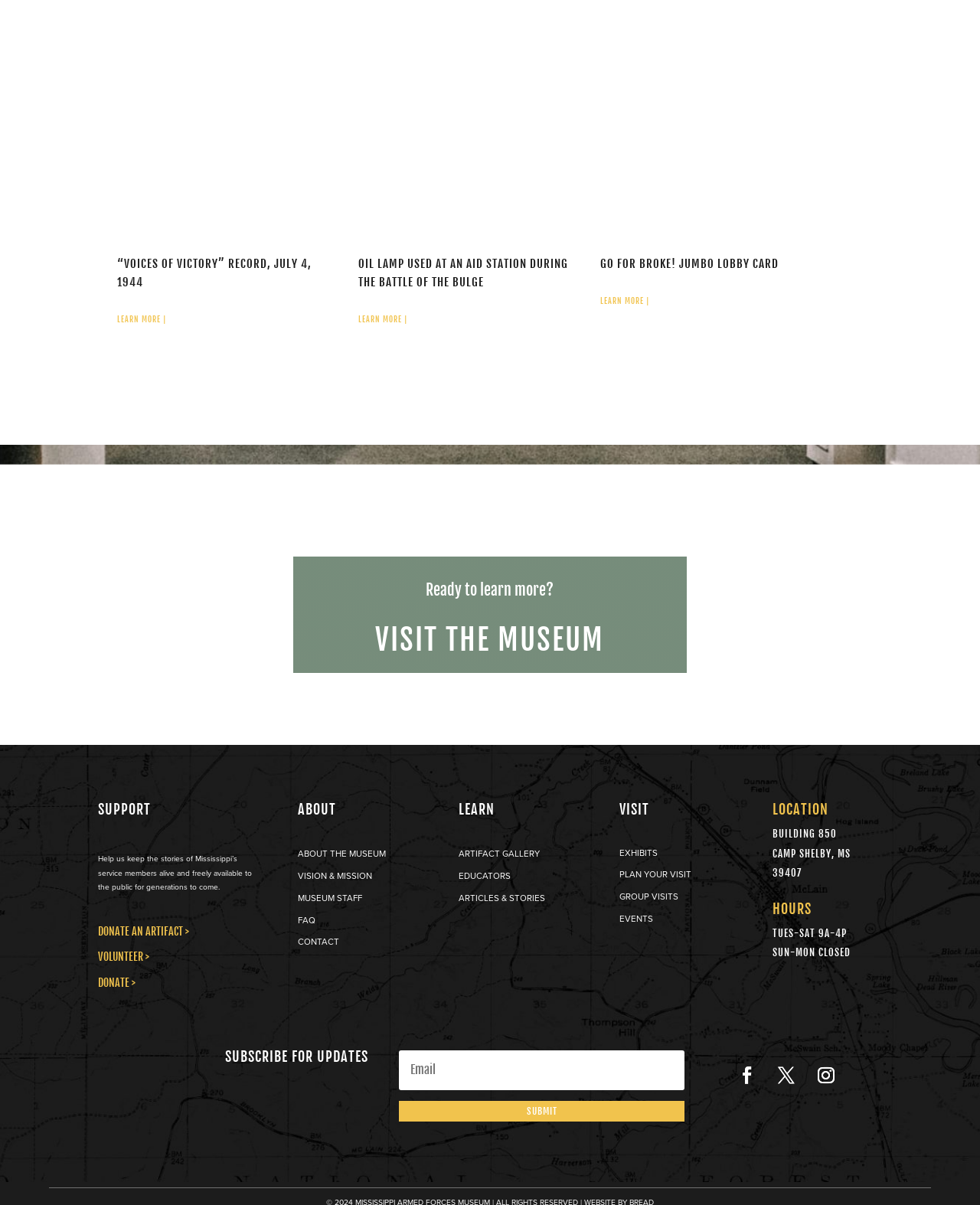Please provide a brief answer to the question using only one word or phrase: 
What is the purpose of the 'LEARN MORE |' links?

To learn more about artifacts